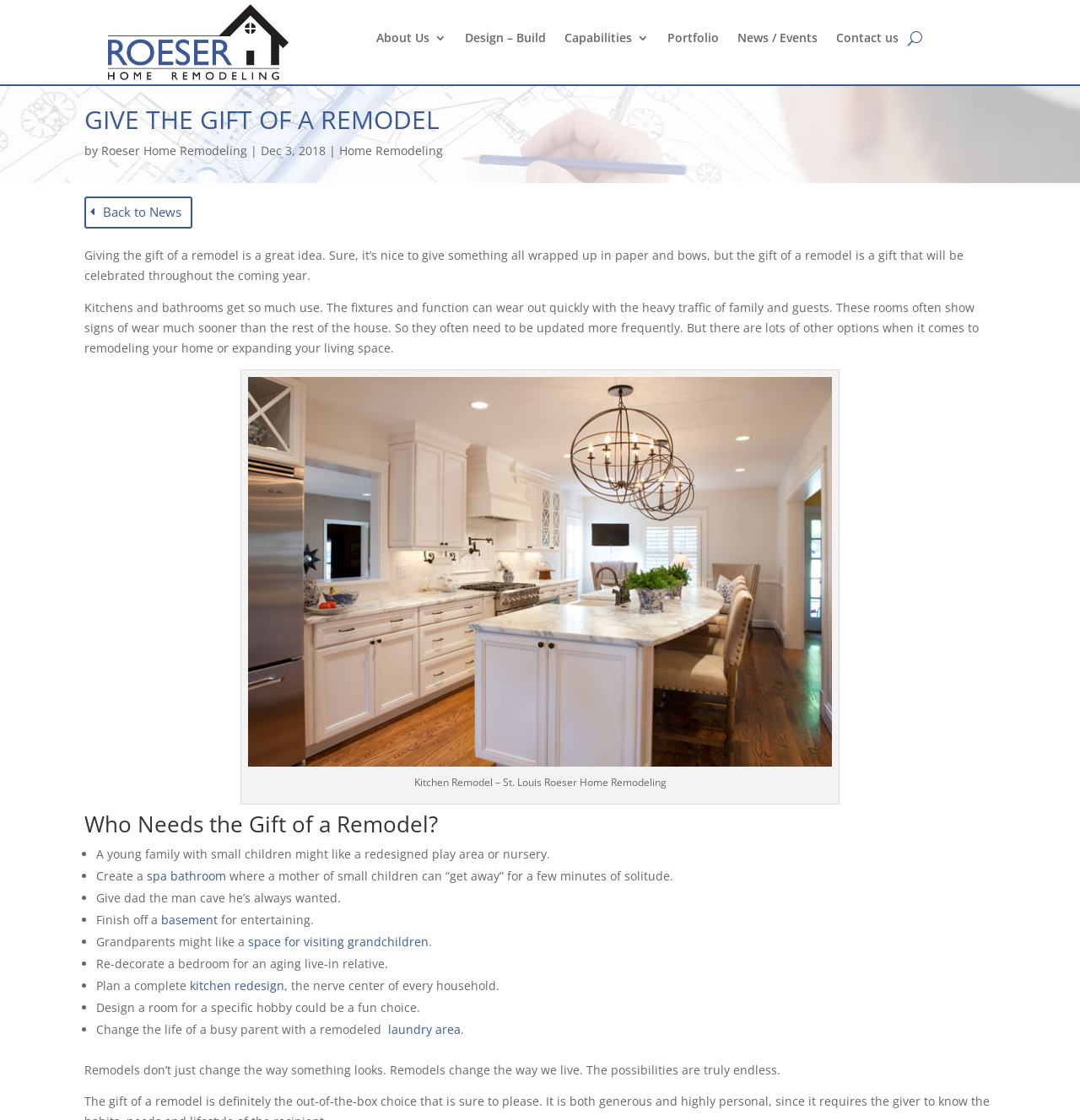Given the following UI element description: "kitchen redesign", find the bounding box coordinates in the webpage screenshot.

[0.176, 0.872, 0.263, 0.887]